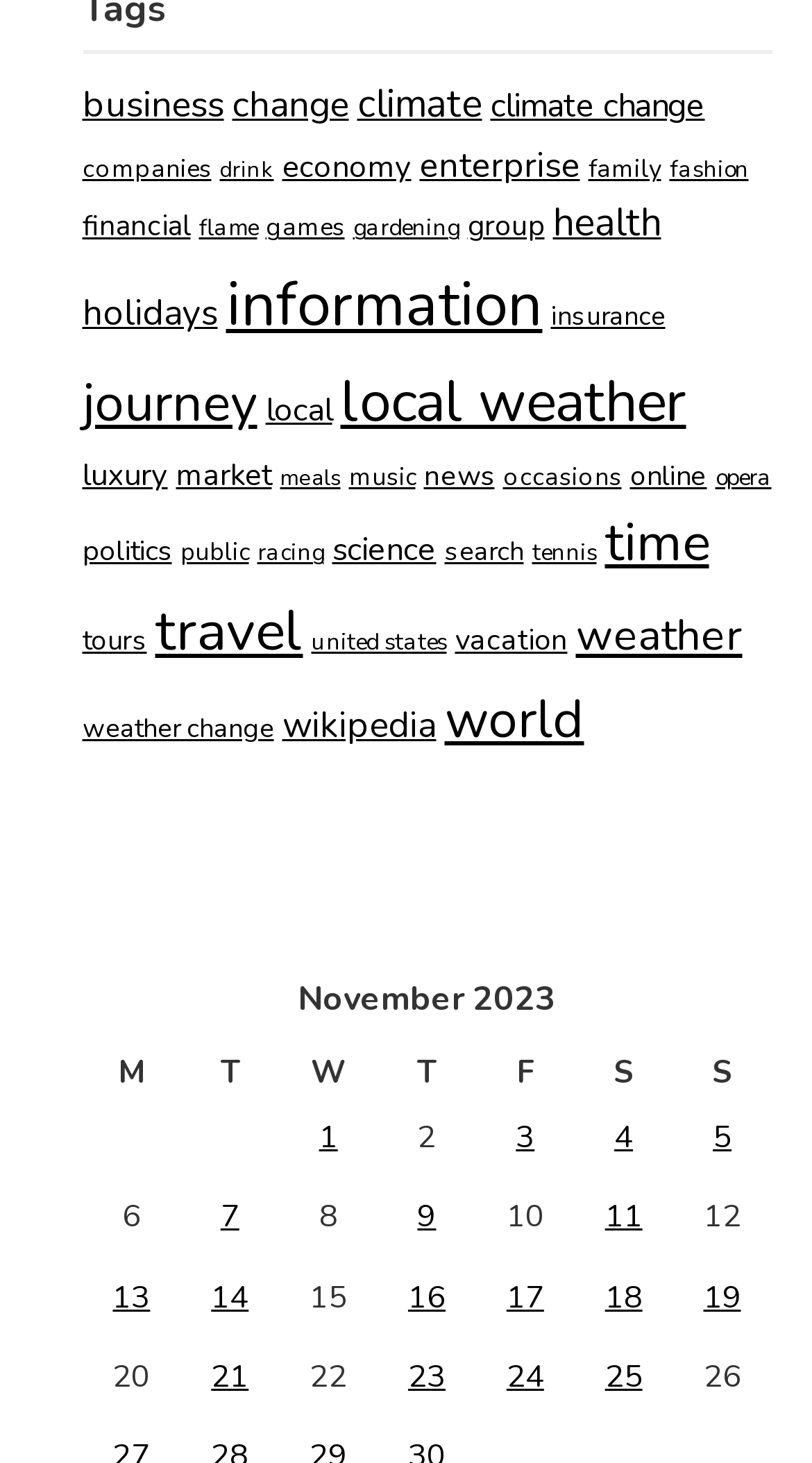Based on the element description meals, identify the bounding box of the UI element in the given webpage screenshot. The coordinates should be in the format (top-left x, top-left y, bottom-right x, bottom-right y) and must be between 0 and 1.

[0.345, 0.316, 0.419, 0.337]